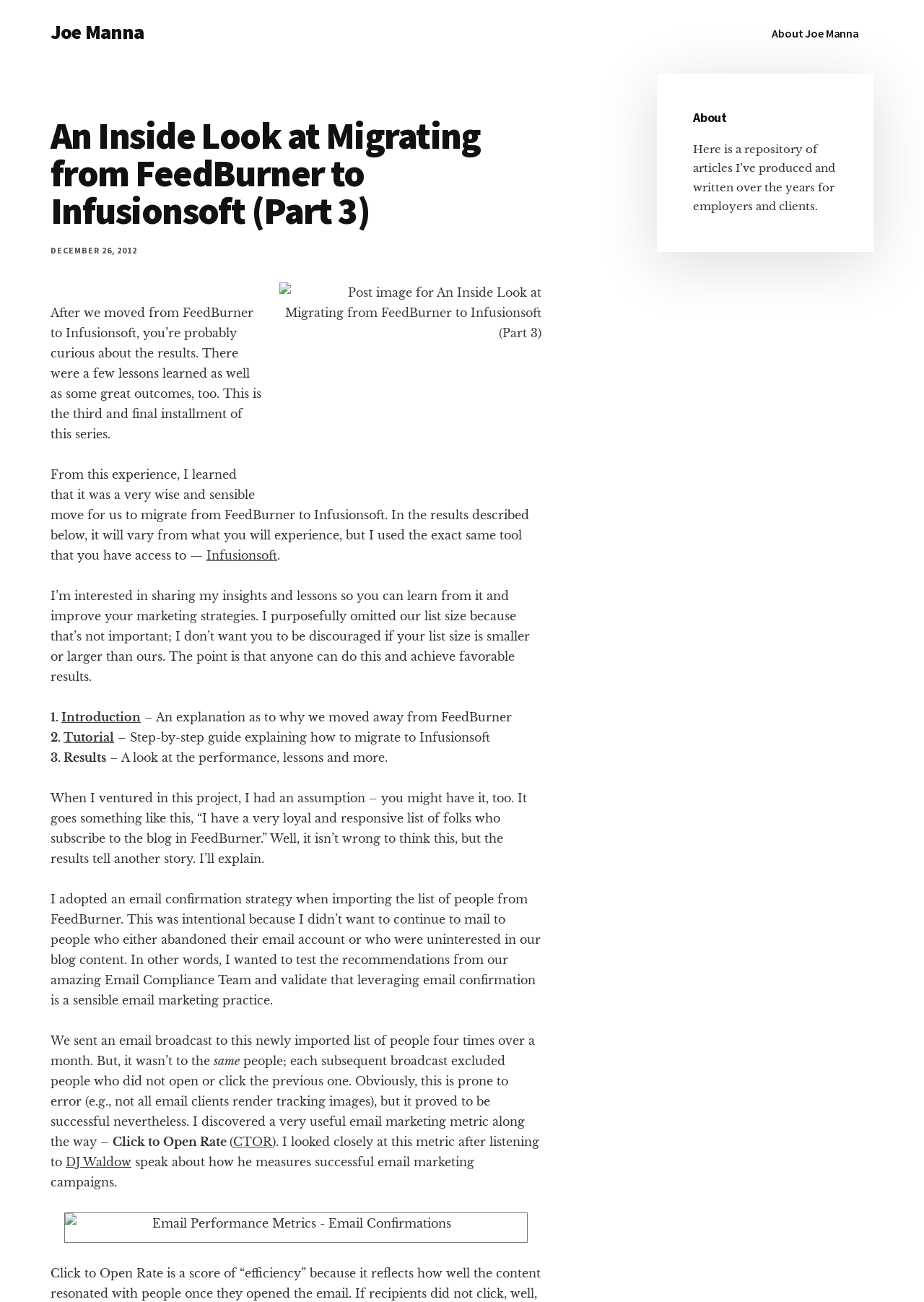Locate the heading on the webpage and return its text.

An Inside Look at Migrating from FeedBurner to Infusionsoft (Part 3)